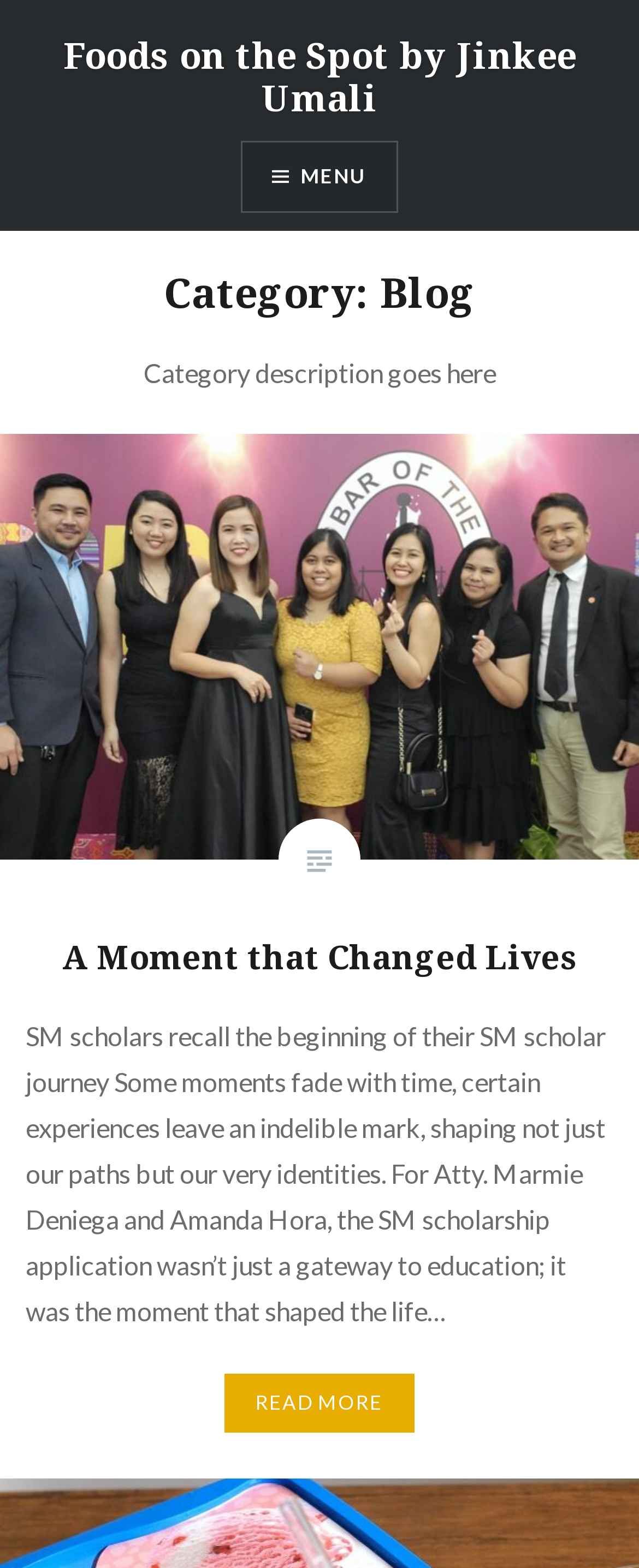Using the information in the image, could you please answer the following question in detail:
What is the purpose of the button with the text 'MENU'?

I determined the answer by looking at the button element with bounding box coordinates [0.377, 0.09, 0.623, 0.136] which has the text content 'MENU'. The 'controls' attribute of this button element indicates that it controls the primary menu.